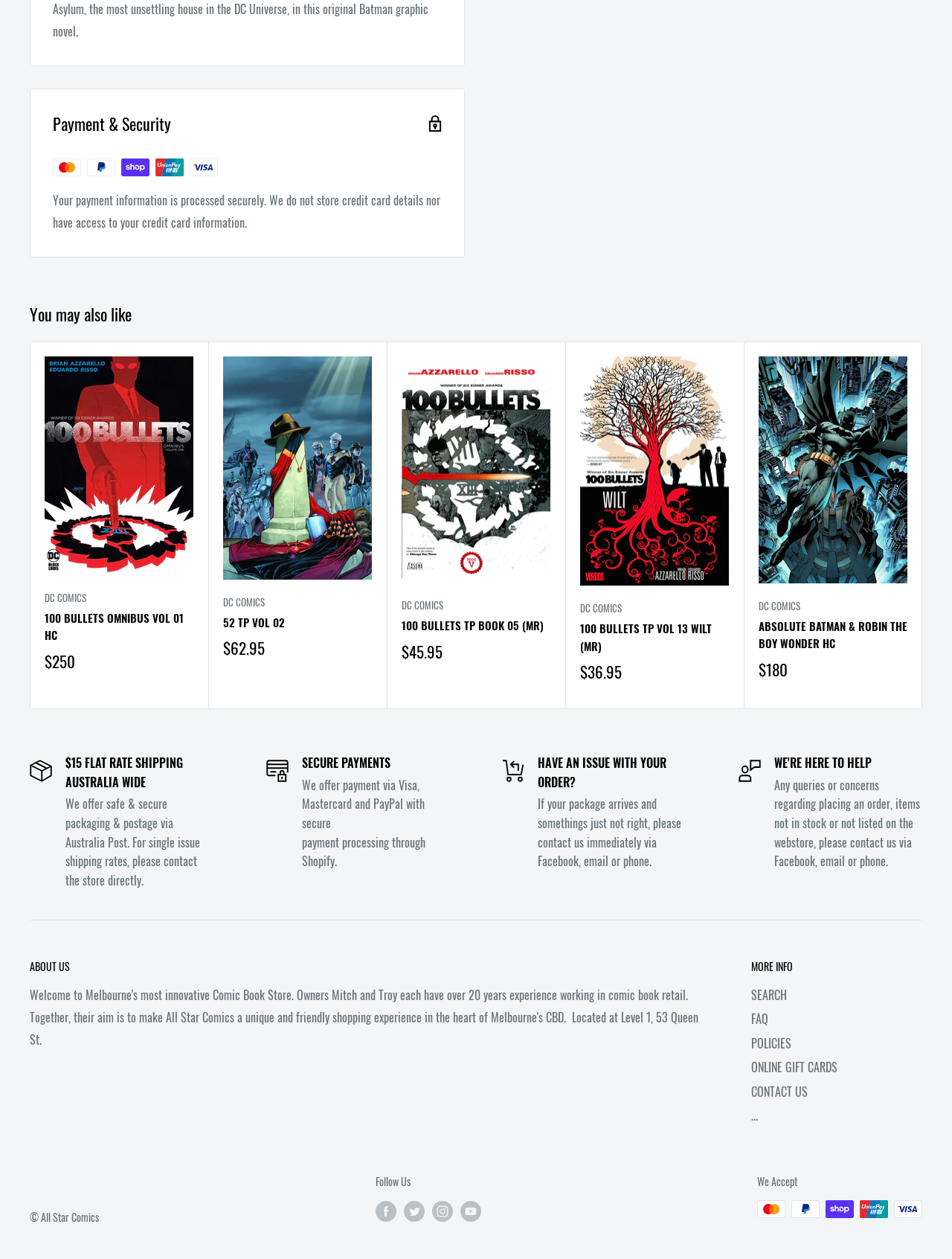Determine the bounding box coordinates of the region I should click to achieve the following instruction: "Click the 'SEARCH' link". Ensure the bounding box coordinates are four float numbers between 0 and 1, i.e., [left, top, right, bottom].

[0.789, 0.781, 0.969, 0.8]